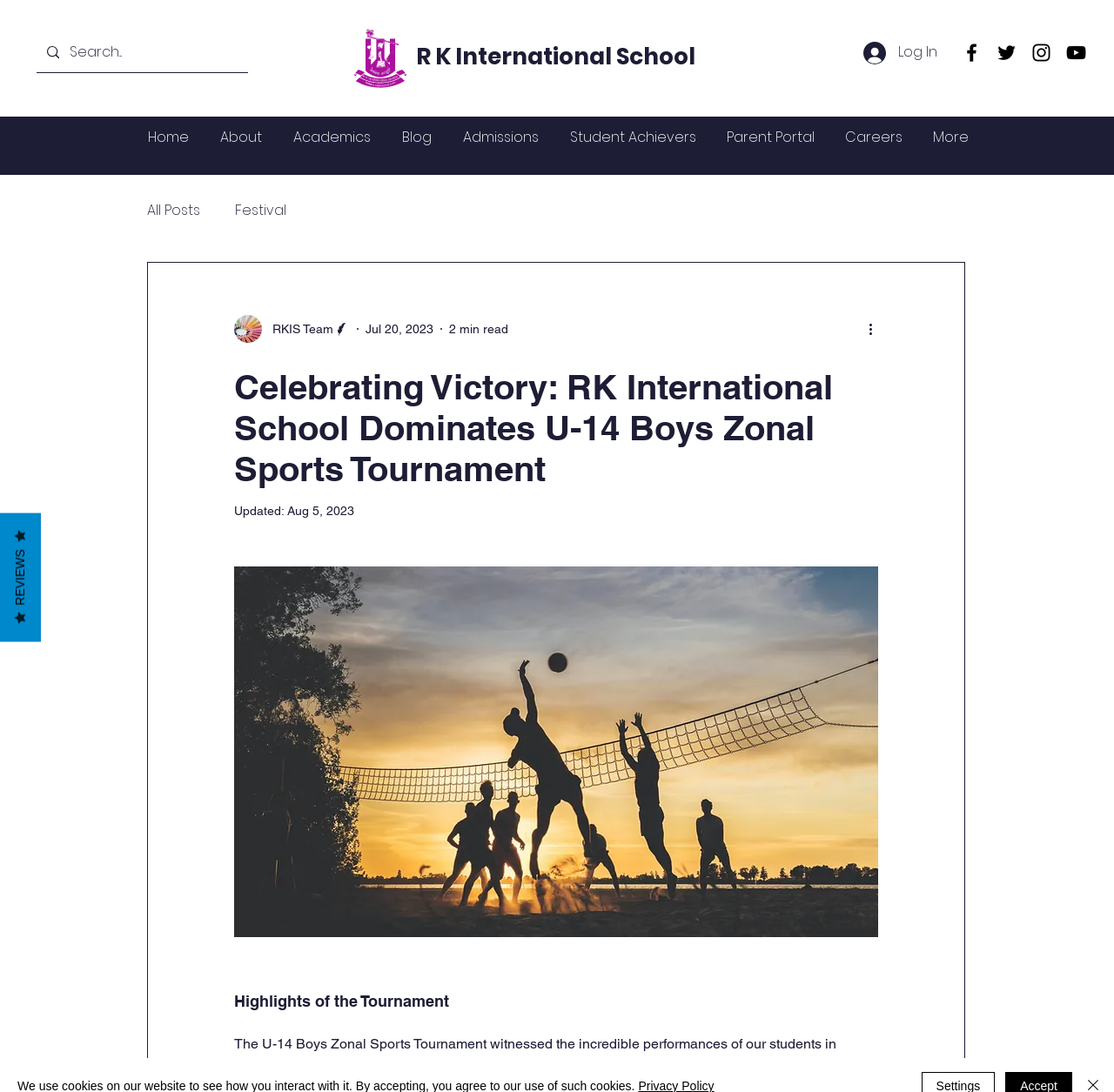Can you find the bounding box coordinates for the element that needs to be clicked to execute this instruction: "Search for something"? The coordinates should be given as four float numbers between 0 and 1, i.e., [left, top, right, bottom].

[0.063, 0.03, 0.19, 0.066]